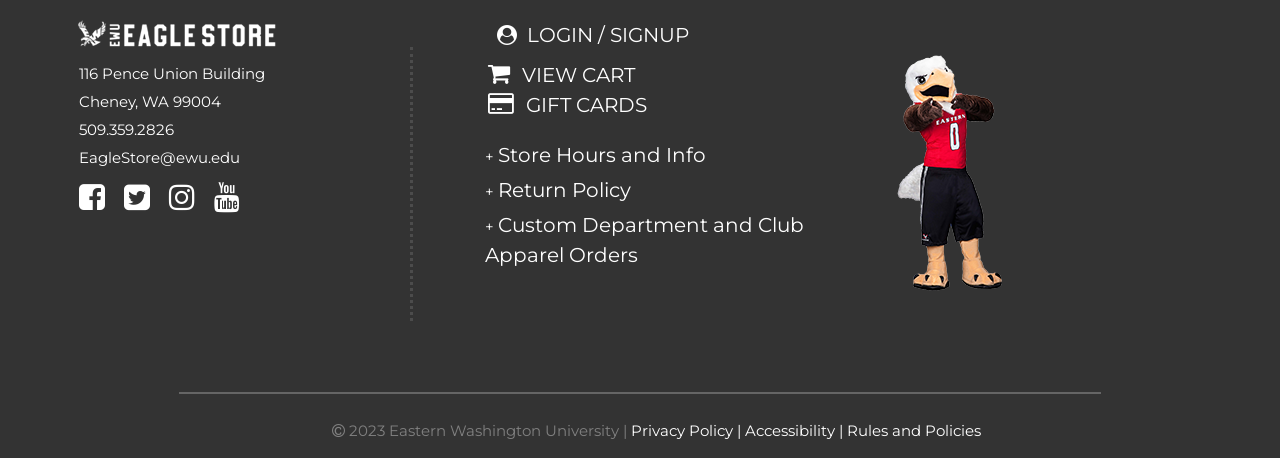Locate the bounding box of the user interface element based on this description: "Rules and Policies".

[0.661, 0.919, 0.766, 0.96]